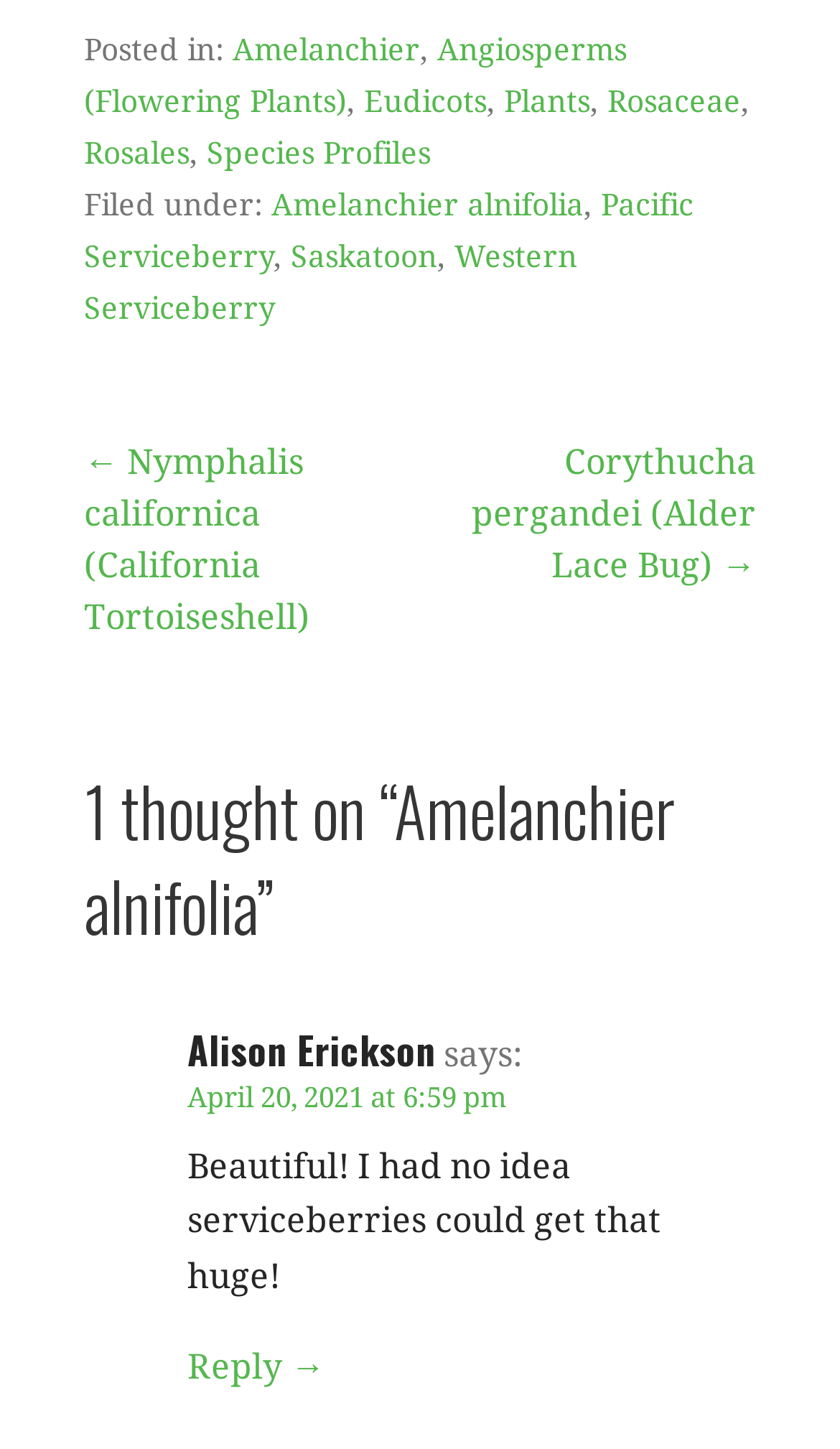Please provide a comprehensive response to the question below by analyzing the image: 
What is the previous post?

The previous post can be found by looking at the 'Post navigation' section, where the link '← Nymphalis californica (California Tortoiseshell)' is located.